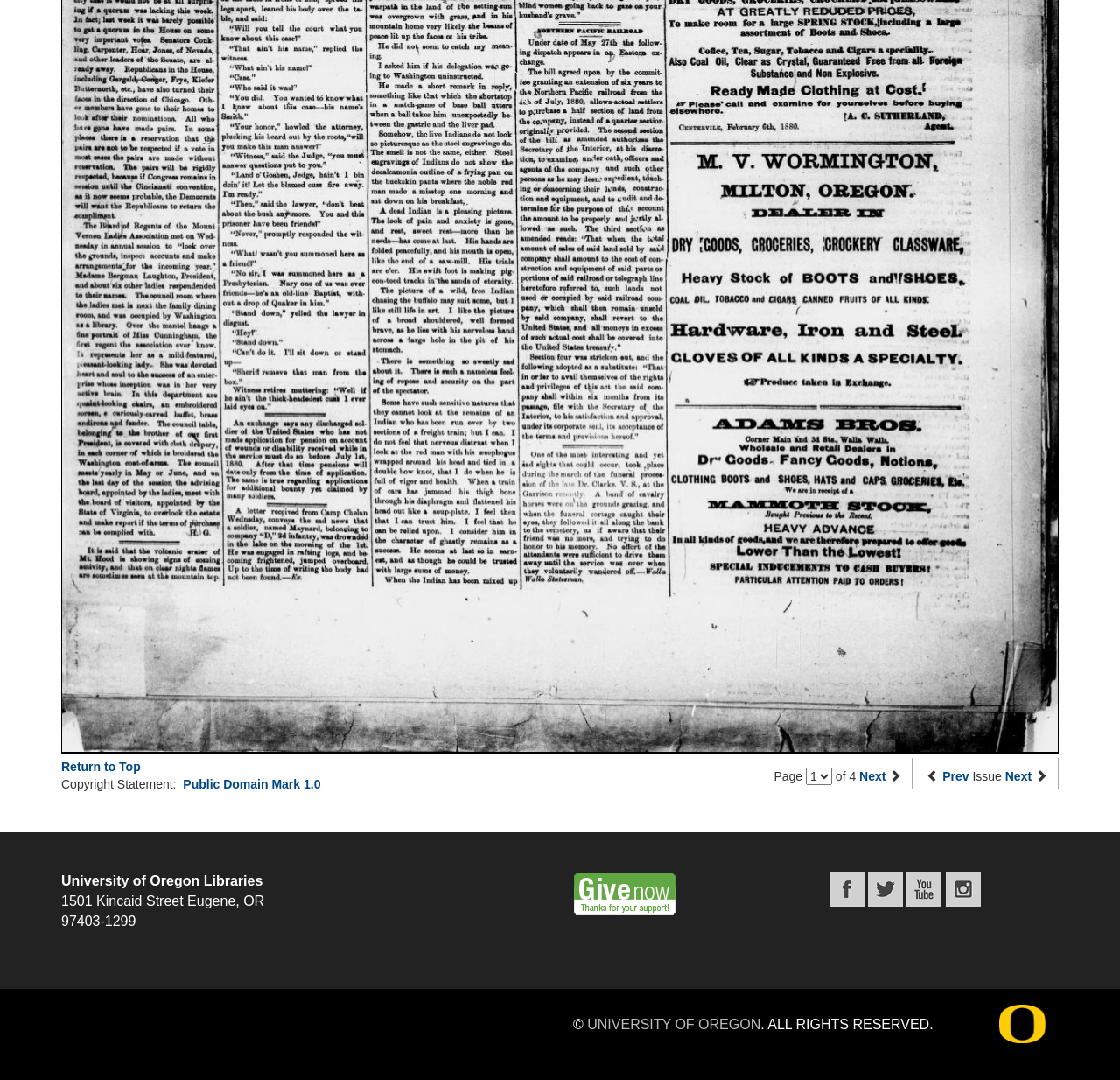Provide a one-word or brief phrase answer to the question:
What social media platforms are linked on the webpage?

Facebook, Twitter, YouTube Channel, Instagram